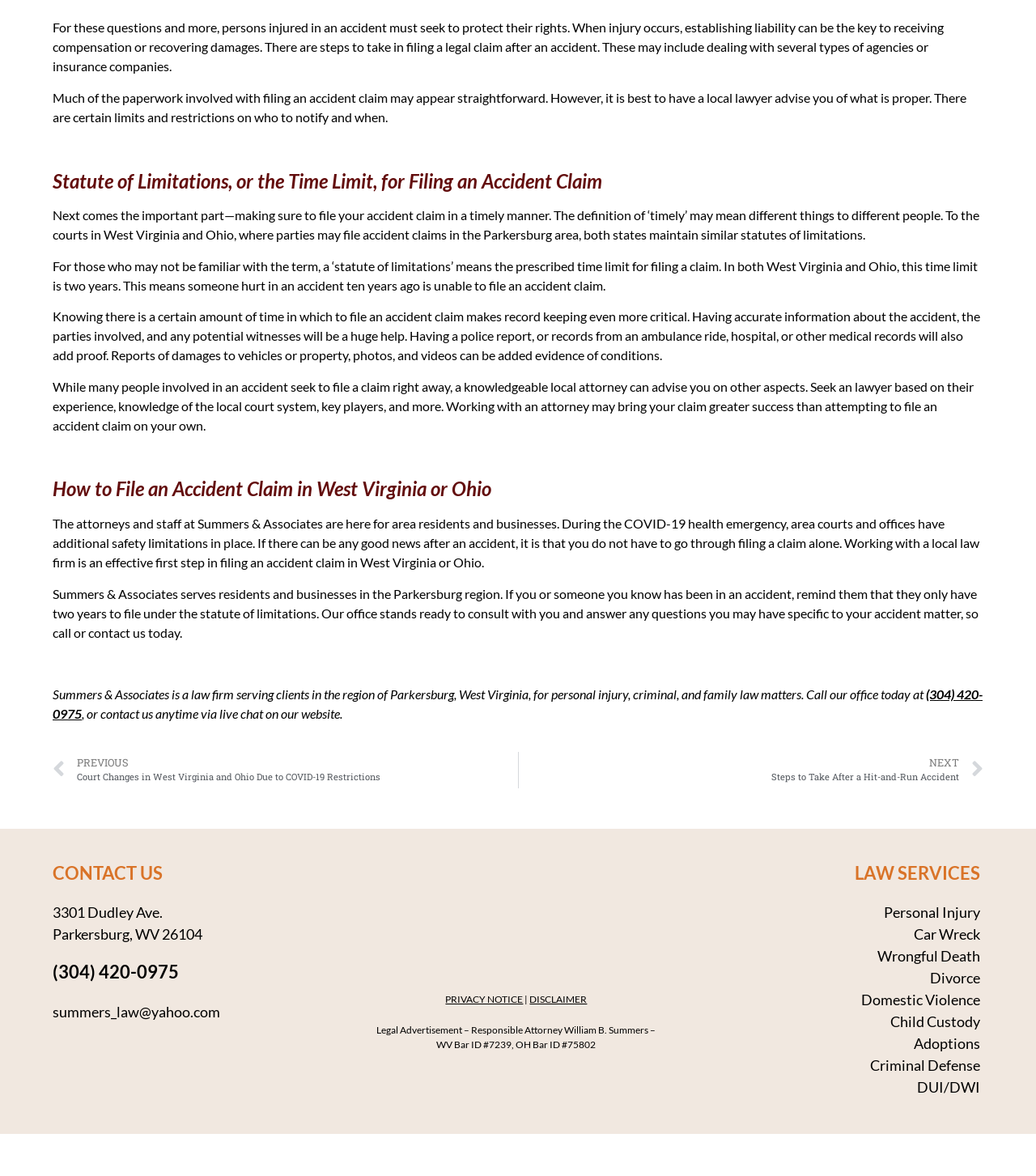Identify the bounding box coordinates of the section that should be clicked to achieve the task described: "Check recent comments".

None